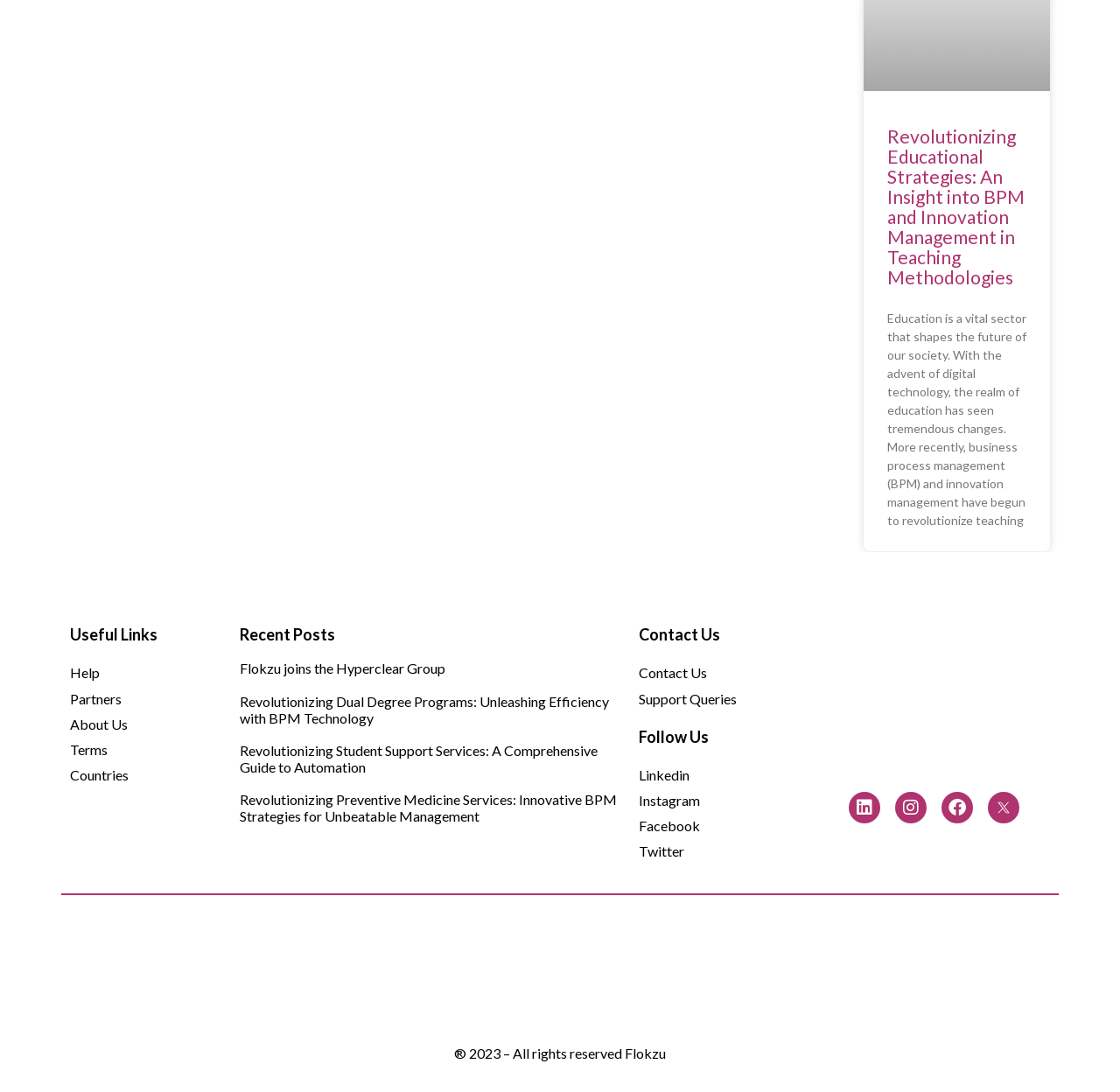Please identify the bounding box coordinates of the area that needs to be clicked to follow this instruction: "Read the article 'Flokzu joins the Hyperclear Group'".

[0.214, 0.604, 0.397, 0.62]